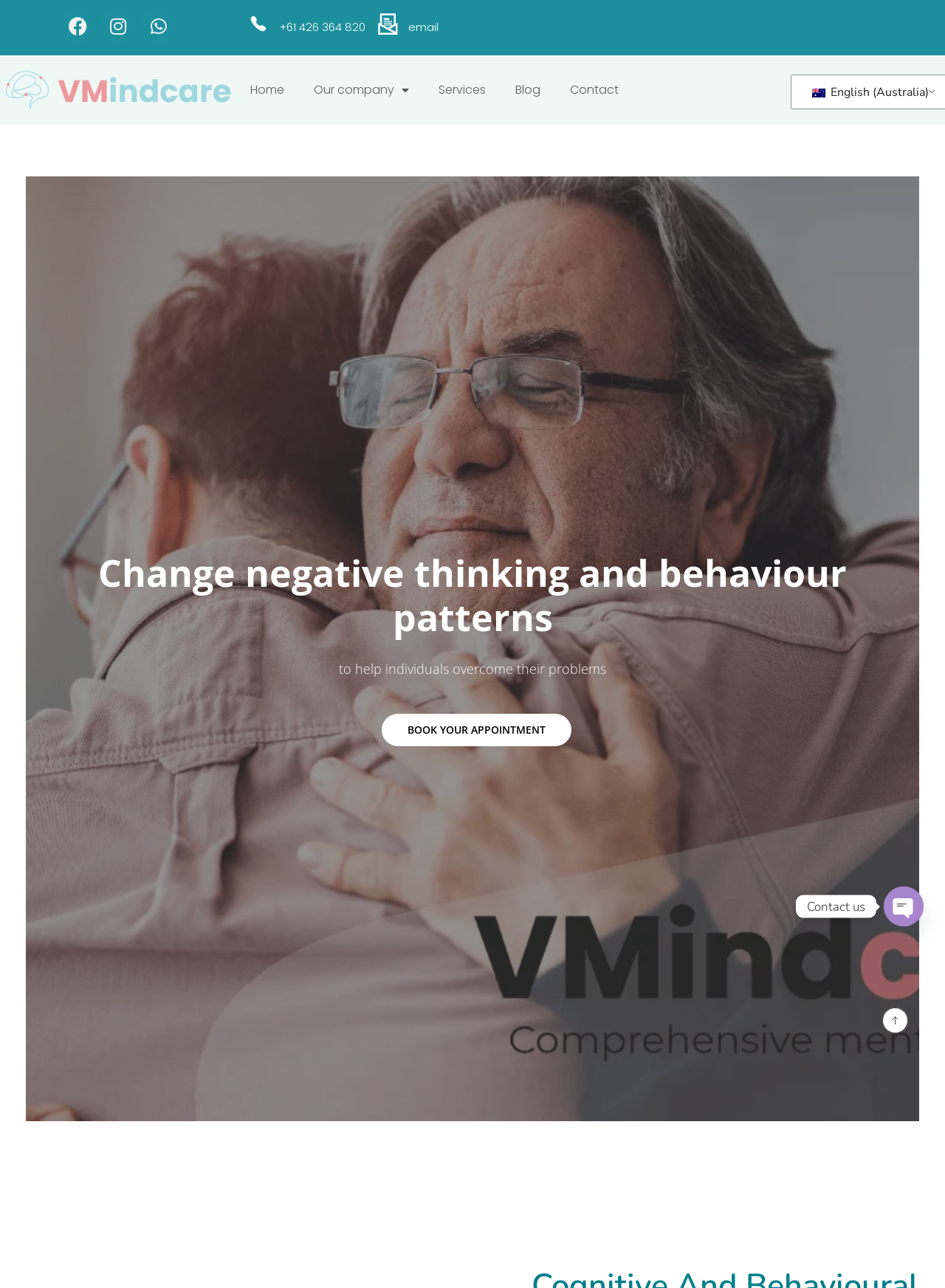What is the phone number on the top right?
Using the visual information, respond with a single word or phrase.

+61 426 364 820